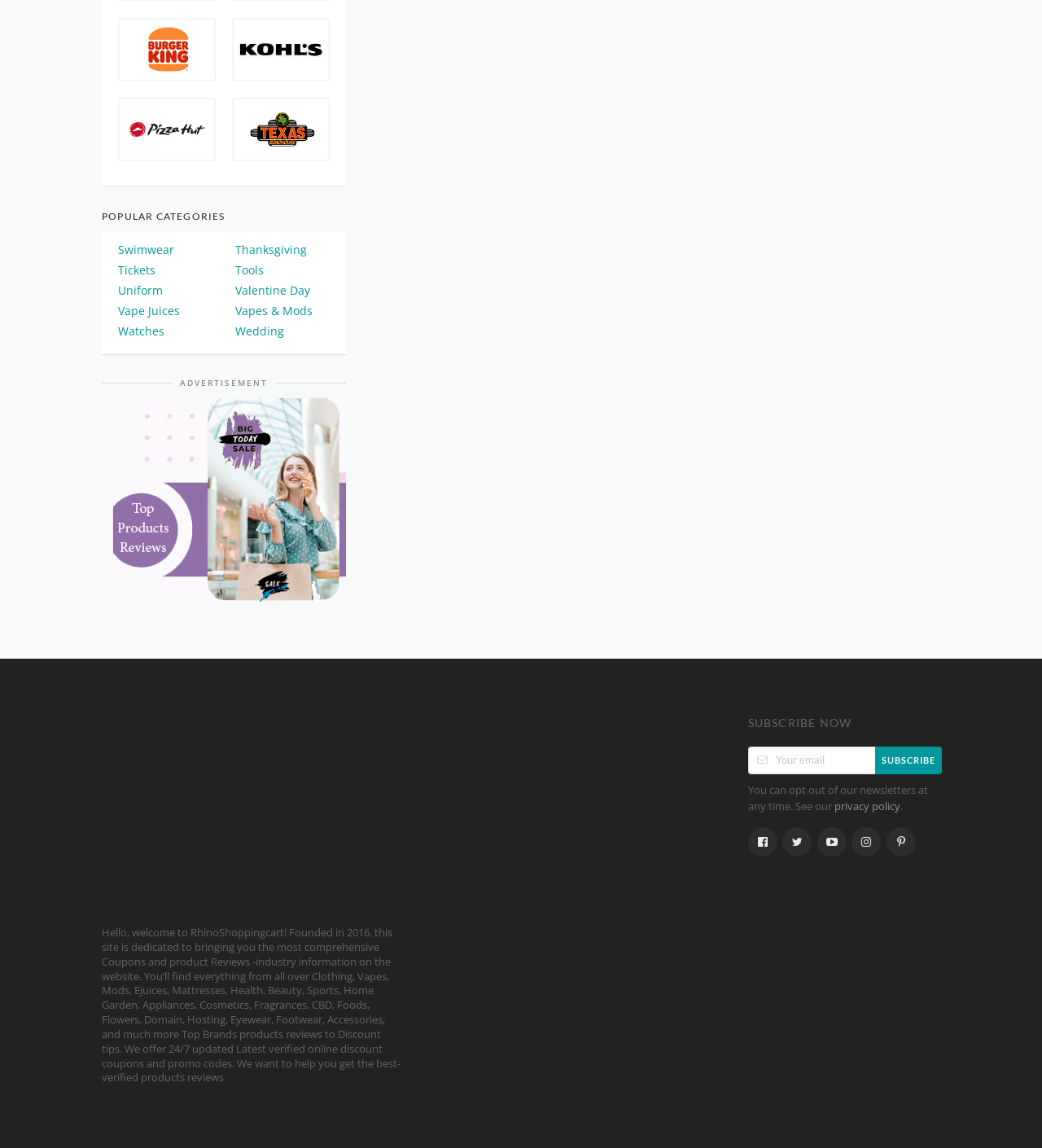Identify the bounding box coordinates of the region that should be clicked to execute the following instruction: "Click Subscribe Now button".

[0.718, 0.623, 0.902, 0.636]